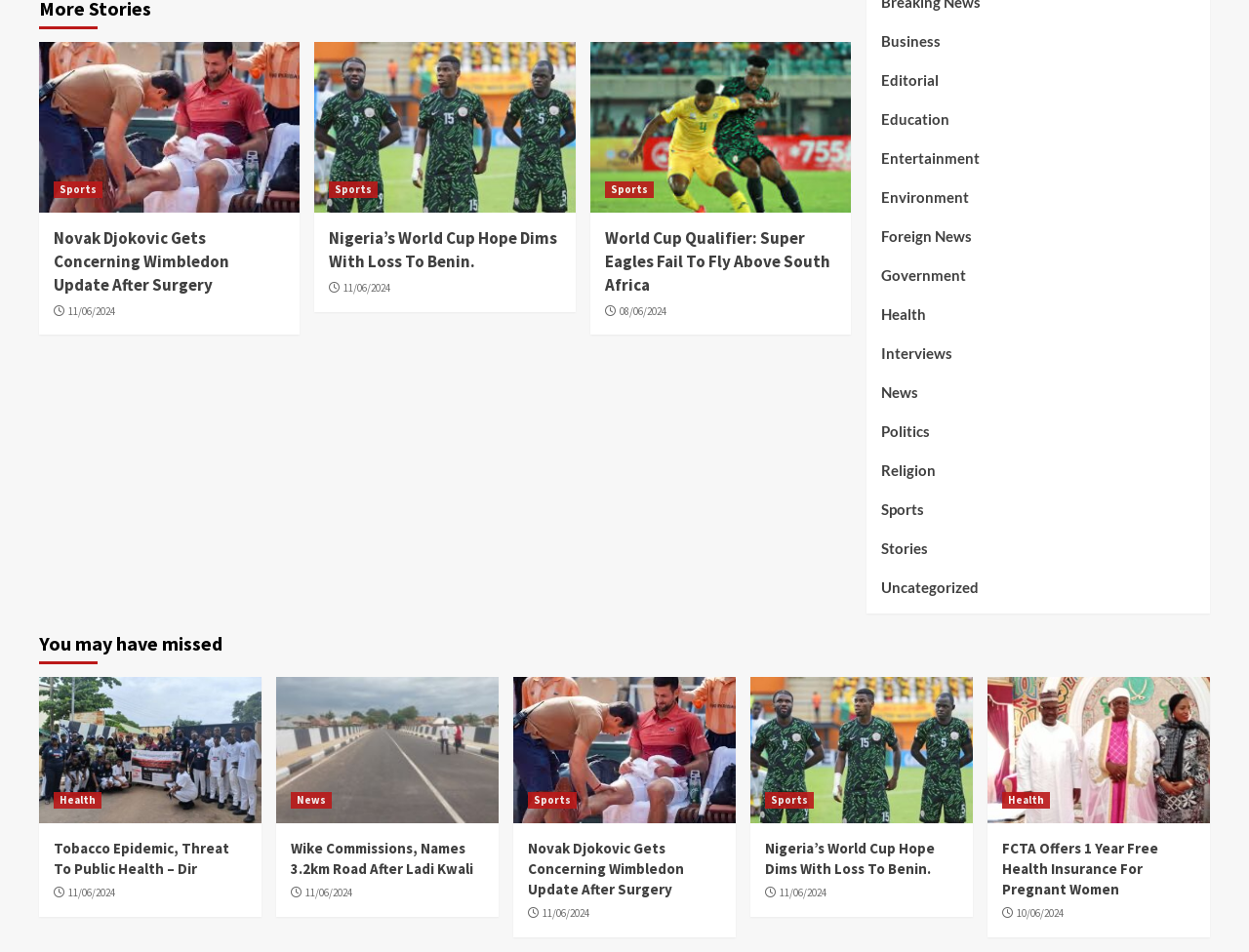Please specify the bounding box coordinates of the element that should be clicked to execute the given instruction: 'Click on the 'Sports' link'. Ensure the coordinates are four float numbers between 0 and 1, expressed as [left, top, right, bottom].

[0.043, 0.191, 0.082, 0.208]